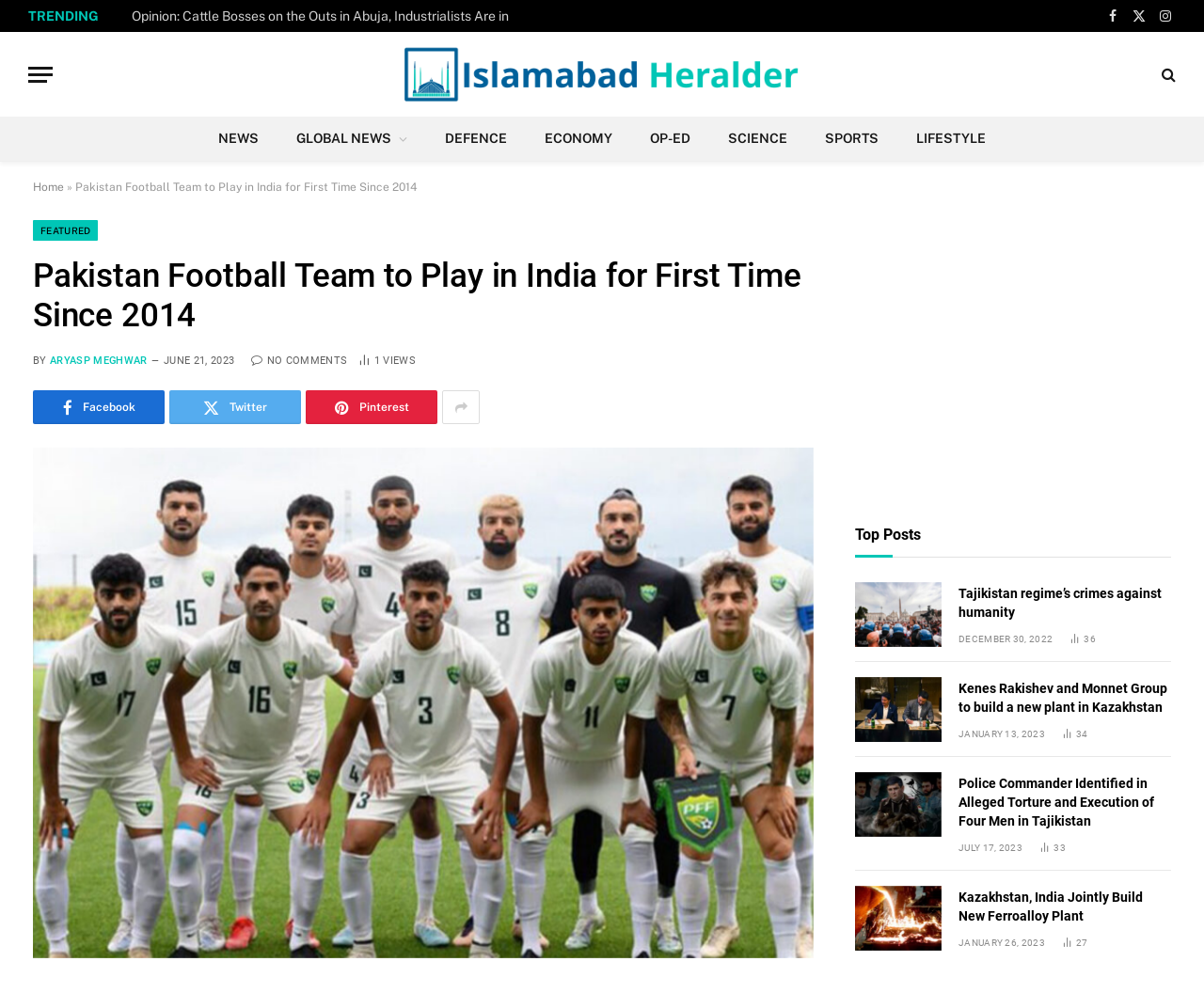What is the name of the author of the article?
Refer to the image and respond with a one-word or short-phrase answer.

ARYASP MEGHWAR